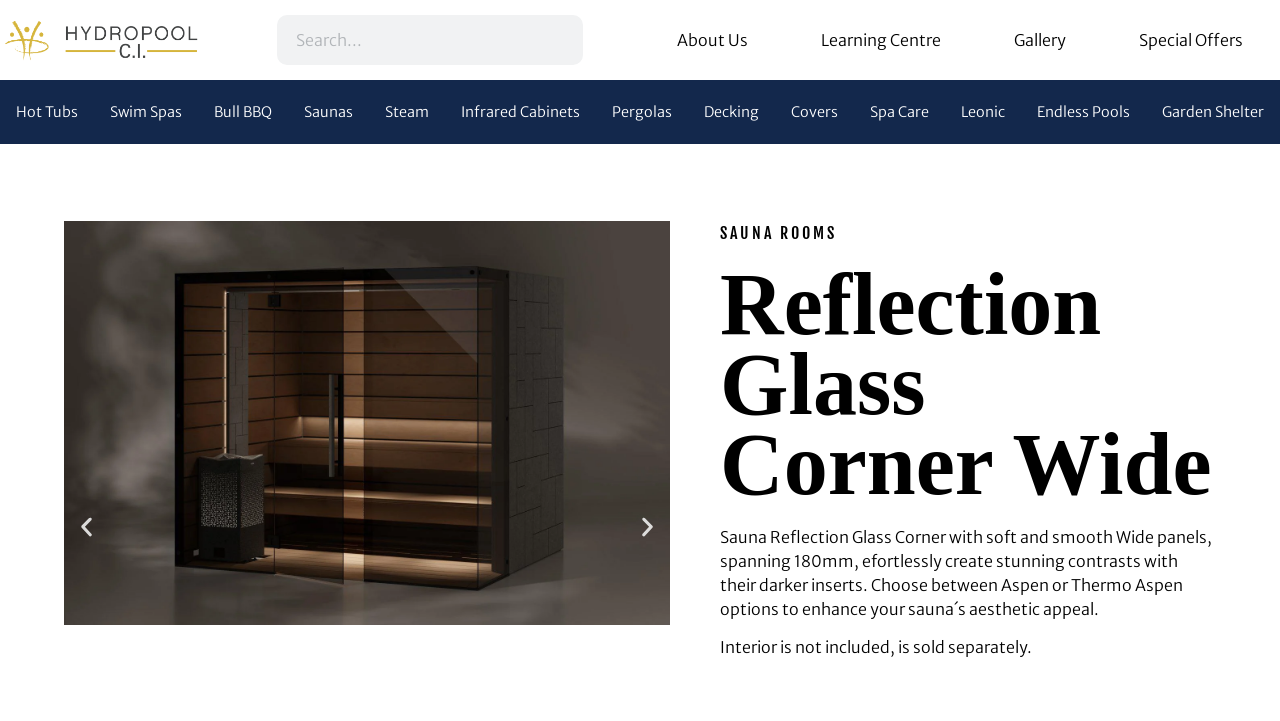What is the name of the sauna room?
Could you answer the question with a detailed and thorough explanation?

The name of the sauna room can be found in the heading element with the text 'Reflection Glass Corner Wide' which is located at the top of the webpage, below the navigation menu.